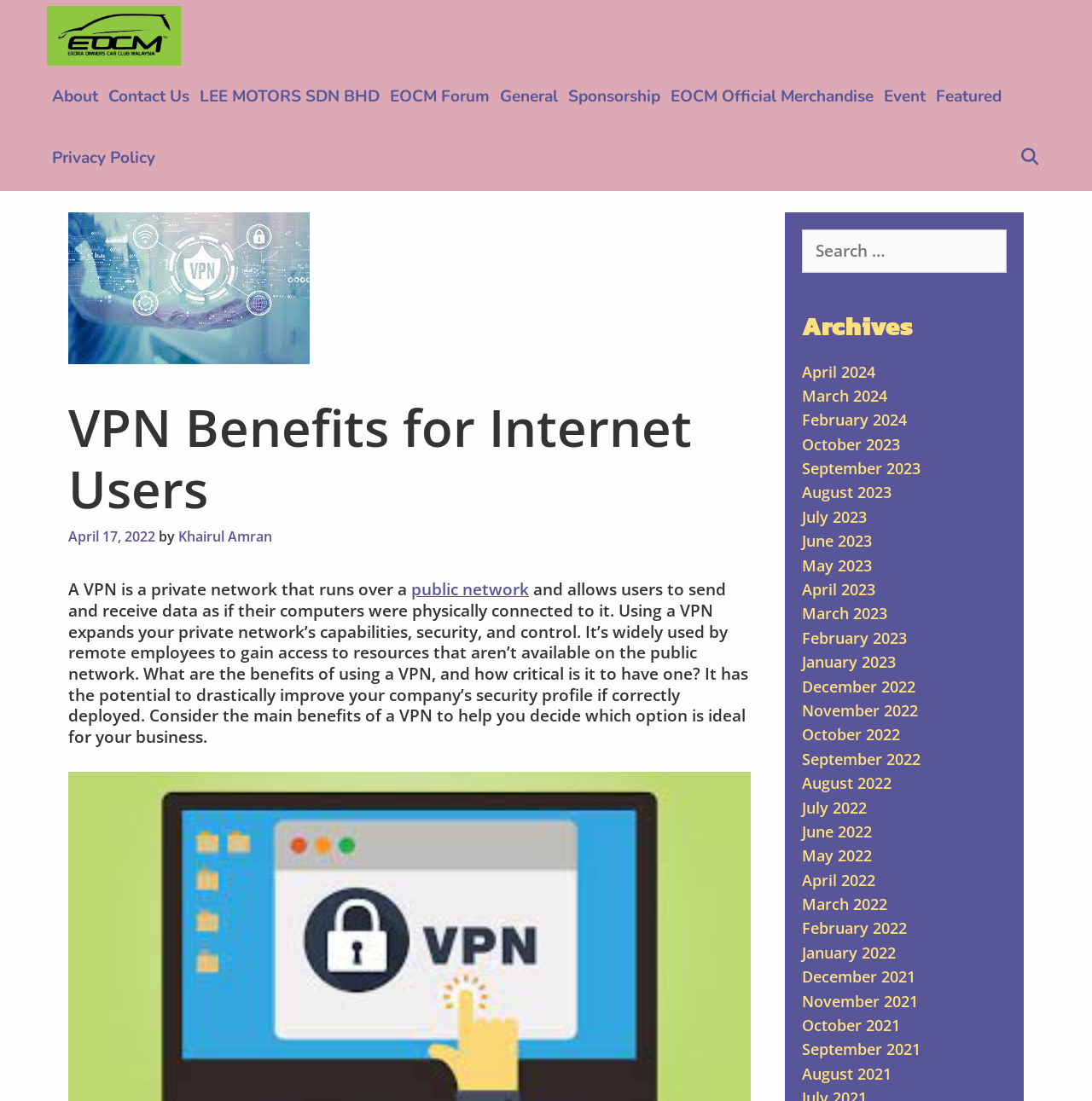Based on the image, provide a detailed response to the question:
What type of network does a VPN run over?

A VPN runs over a public network, which is stated in the introductory paragraph of the webpage, explaining that a VPN is a private network that runs over a public network and allows users to send and receive data as if their computers were physically connected to it.